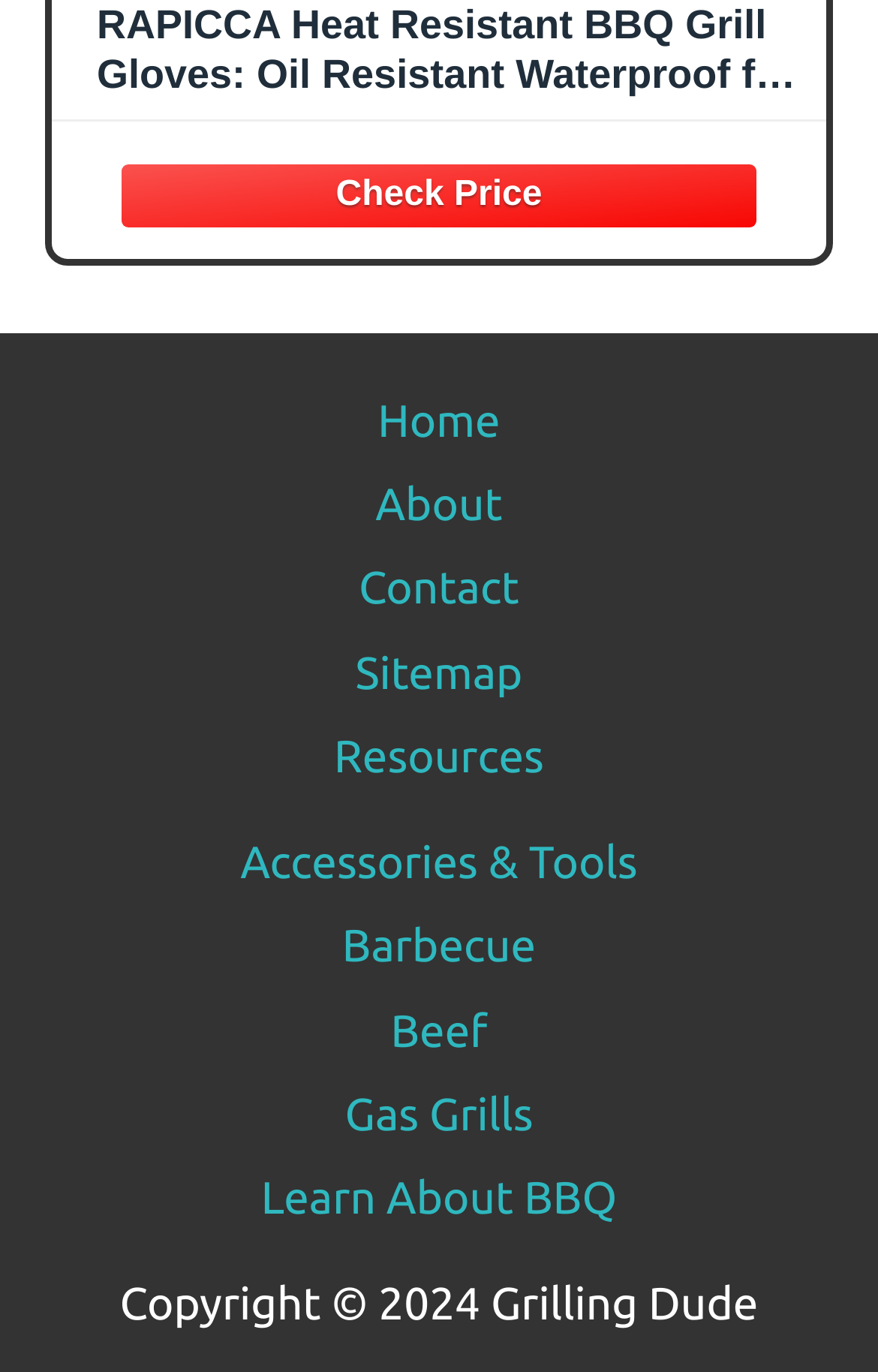Pinpoint the bounding box coordinates of the element to be clicked to execute the instruction: "Check the price of RAPICCA Heat Resistant BBQ Grill Gloves".

[0.097, 0.104, 0.903, 0.173]